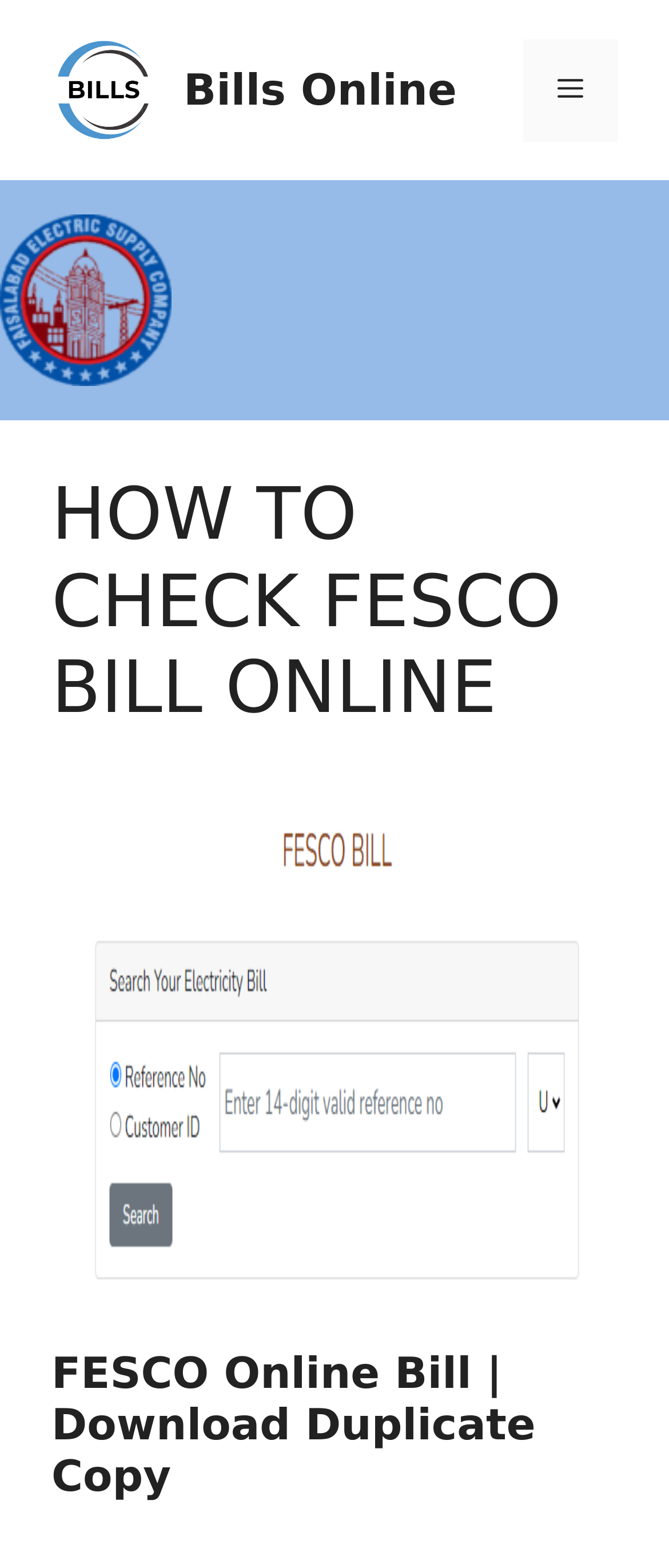What type of information can be found on this website?
Provide an in-depth and detailed answer to the question.

By analyzing the webpage structure and content, it seems that users can find information related to meter connections and FESCO complaints, in addition to checking their bills online.